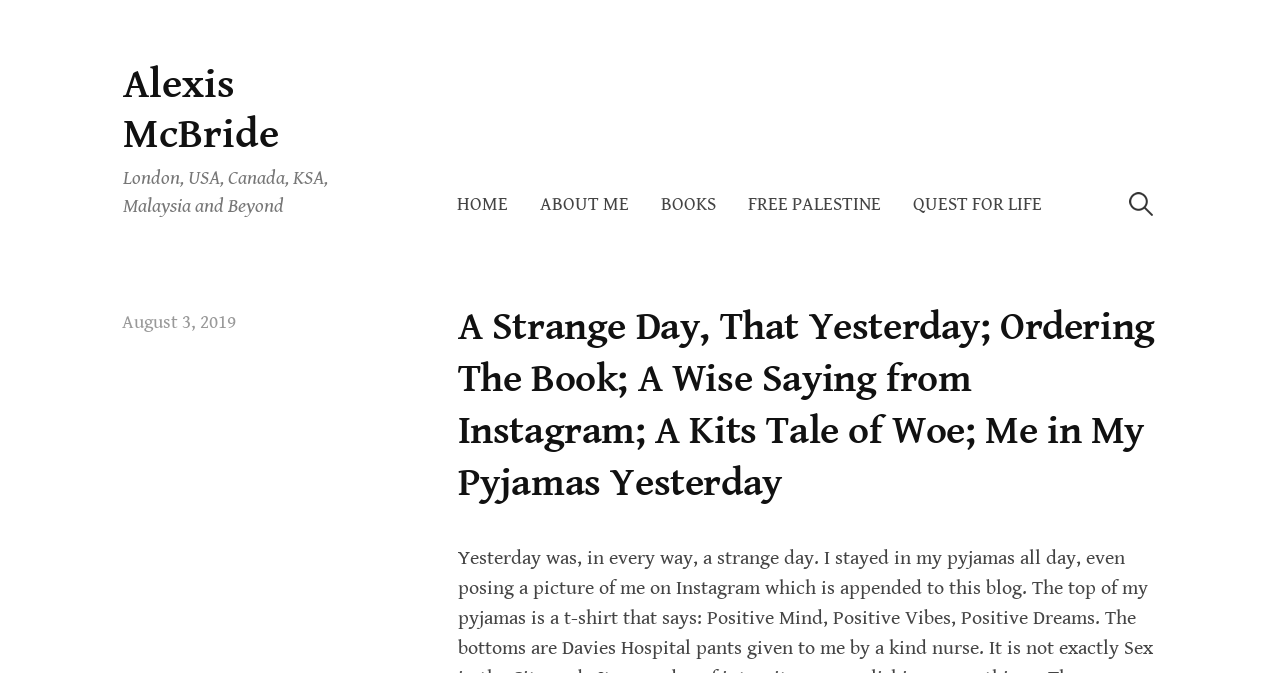Use the information in the screenshot to answer the question comprehensively: How many navigation links are there?

I counted the number of link elements in the layout table, excluding the 'Skip to content' link, and found 5 links: 'HOME', 'ABOUT ME', 'BOOKS', 'FREE PALESTINE', and 'QUEST FOR LIFE'.